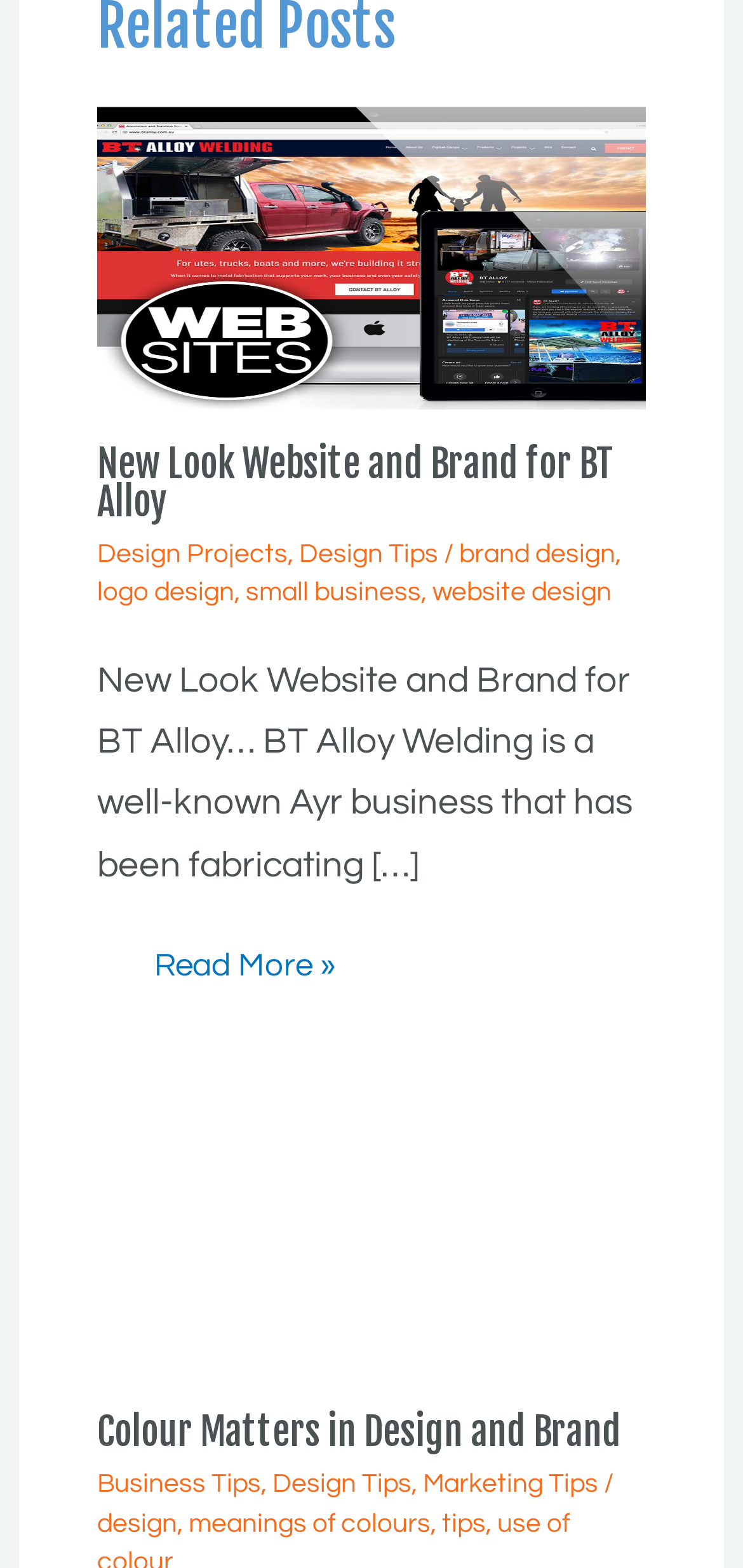Respond with a single word or phrase to the following question:
What is the topic of the article with the image?

Colour Matters in Design